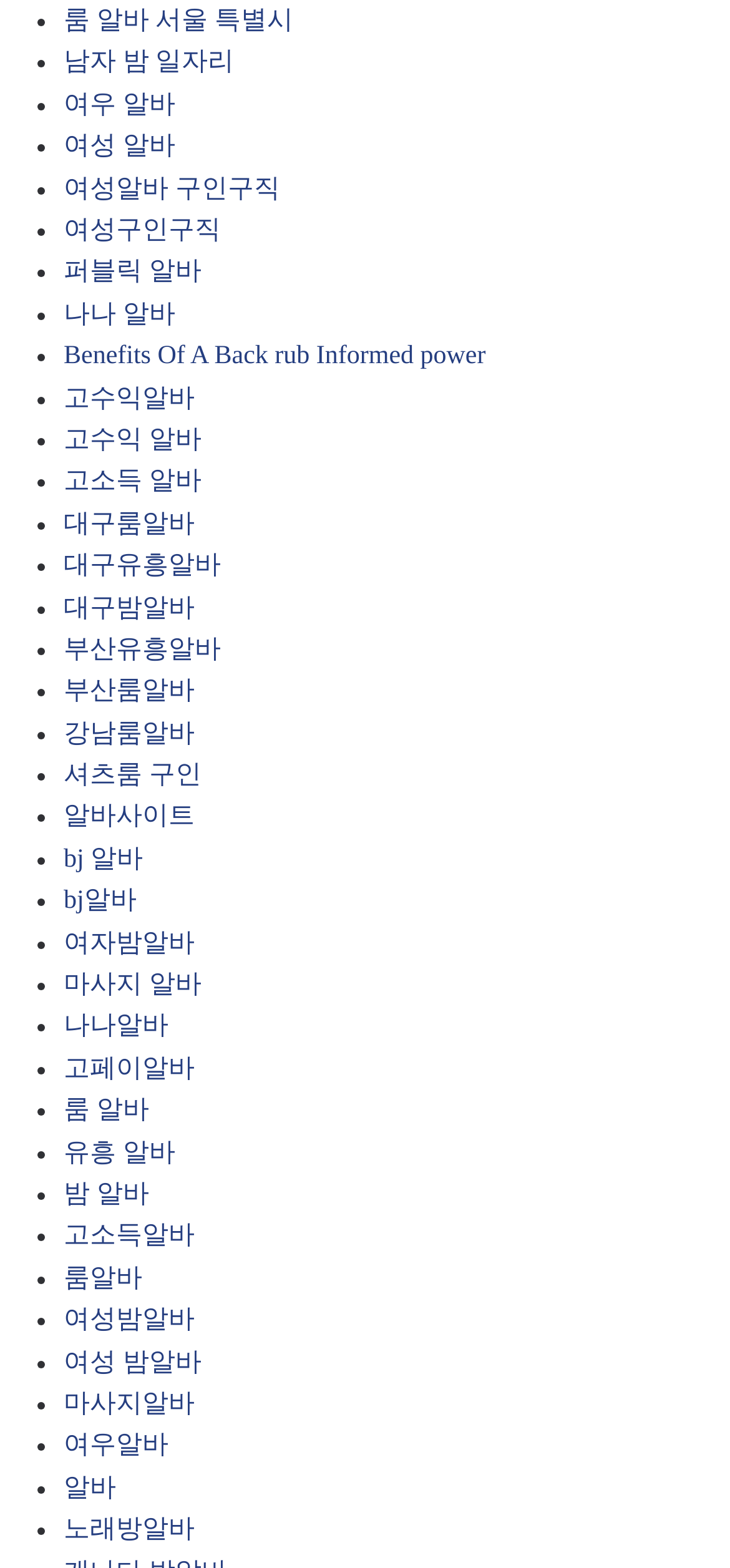Identify the bounding box of the HTML element described as: "유흥 알바".

[0.087, 0.727, 0.24, 0.744]